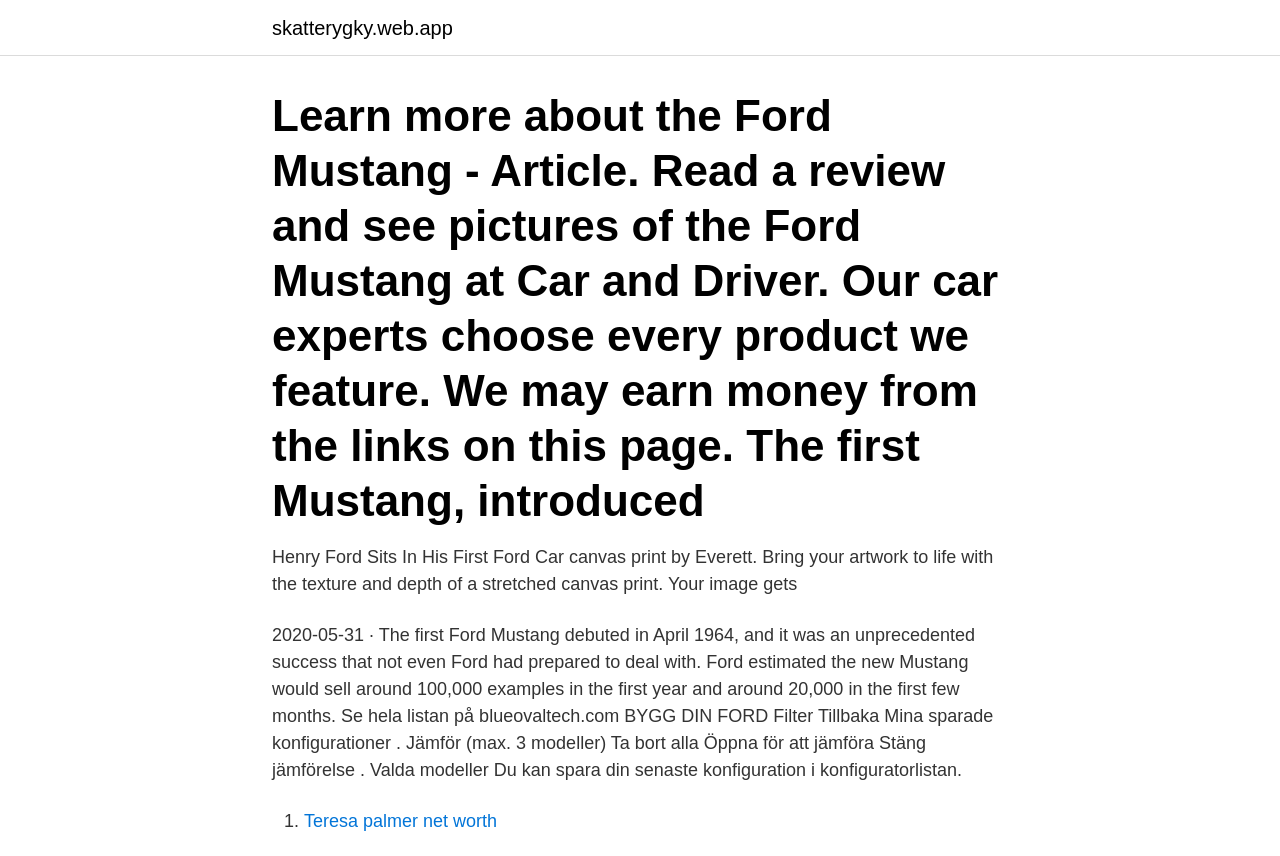Determine the bounding box coordinates for the HTML element mentioned in the following description: "Teresa palmer net worth". The coordinates should be a list of four floats ranging from 0 to 1, represented as [left, top, right, bottom].

[0.238, 0.947, 0.388, 0.971]